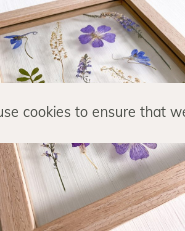Depict the image with a detailed narrative.

The image features a beautifully crafted wooden frame displaying a collection of dried flowers and foliage pressed against a soft, neutral background. Various delicate blooms, including purple flowers and grasses, are artistically arranged, showcasing their natural textures and colors. The frame adds an elegant touch, highlighting the artwork's organic beauty. This stunning piece is perfect for bringing a touch of nature indoors and adds a charming element to any decor.